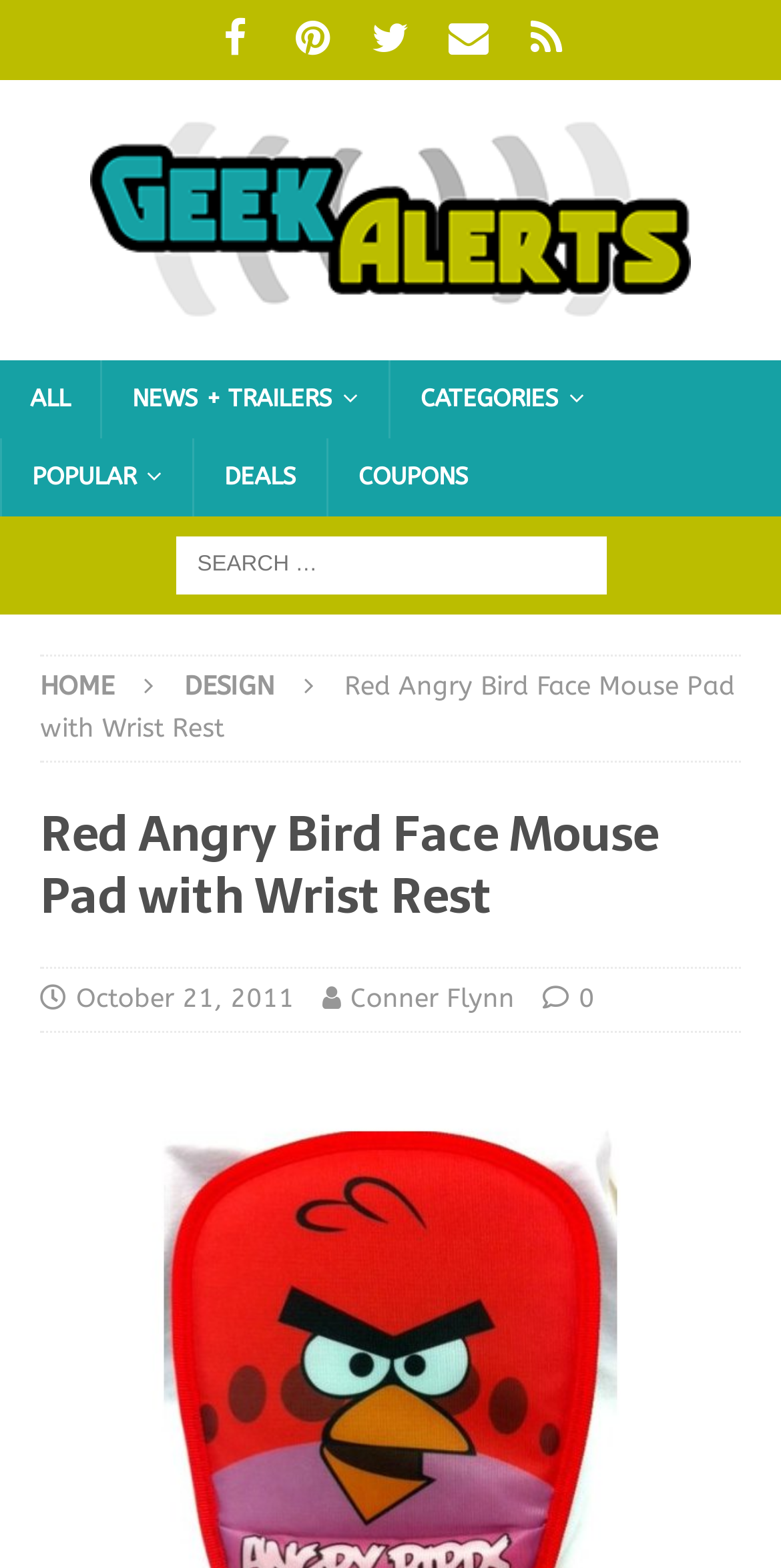Kindly determine the bounding box coordinates for the area that needs to be clicked to execute this instruction: "Check the latest news".

[0.128, 0.23, 0.497, 0.28]